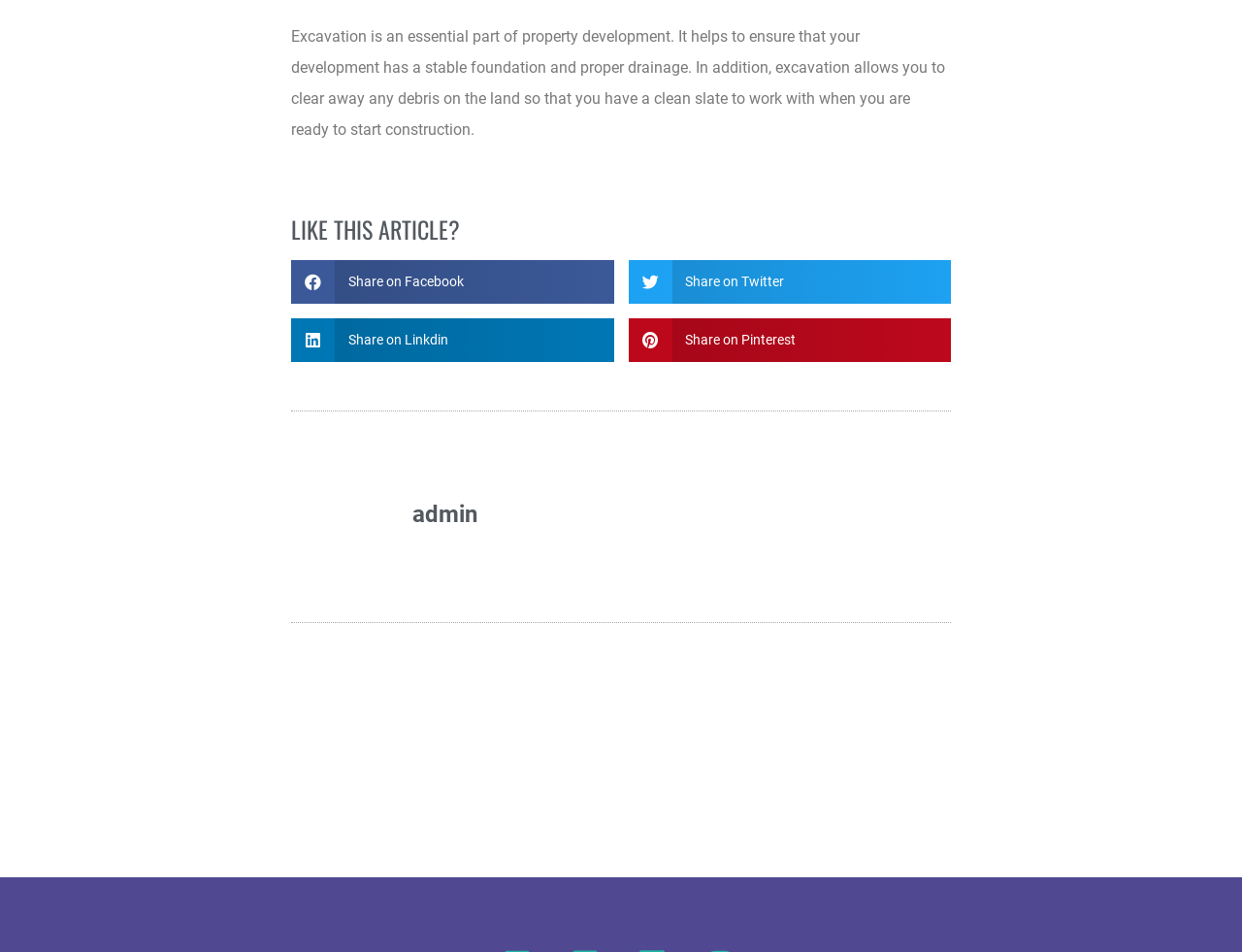What is the purpose of excavation in property development?
Please answer the question with as much detail and depth as you can.

According to the text on the webpage, excavation is essential in property development as it helps to ensure a stable foundation and proper drainage, allowing for a clean slate to work with during construction.